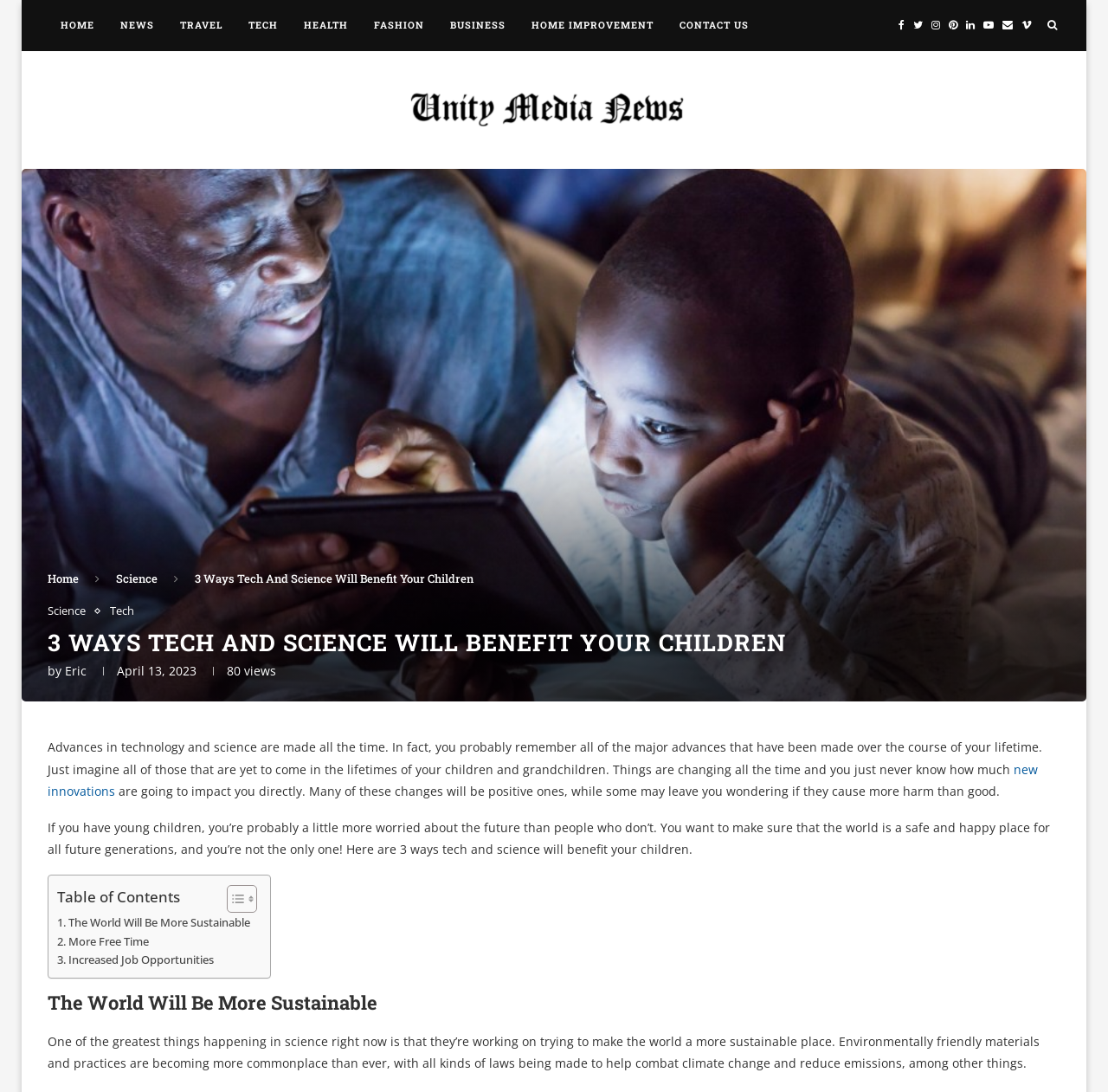Write a detailed summary of the webpage, including text, images, and layout.

This webpage is about the benefits of technology and science for children. At the top, there is a navigation menu with 9 links: "HOME", "NEWS", "TRAVEL", "TECH", "HEALTH", "FASHION", "BUSINESS", "HOME IMPROVEMENT", and "CONTACT US". Next to the navigation menu, there are 7 social media links represented by icons.

Below the navigation menu, there is a logo of "Unitymedianews" with a link to the homepage. On the left side, there is a large image with the title "3 Ways Tech And Science Will Benefit Your Children". Below the image, there are two links: "Home" and "Science".

The main content of the webpage is an article with the same title as the image. The article is divided into sections, starting with an introduction that discusses the rapid advancements in technology and science. The introduction is followed by a section that lists three ways technology and science will benefit children.

The first section is titled "The World Will Be More Sustainable" and discusses the efforts of scientists to make the world a more sustainable place through environmentally friendly materials and practices. The section is followed by a table of contents with links to the three sections of the article.

Throughout the webpage, there are various elements such as links, images, and headings that are organized in a hierarchical structure. The overall layout is clean and easy to navigate, with clear headings and concise text.